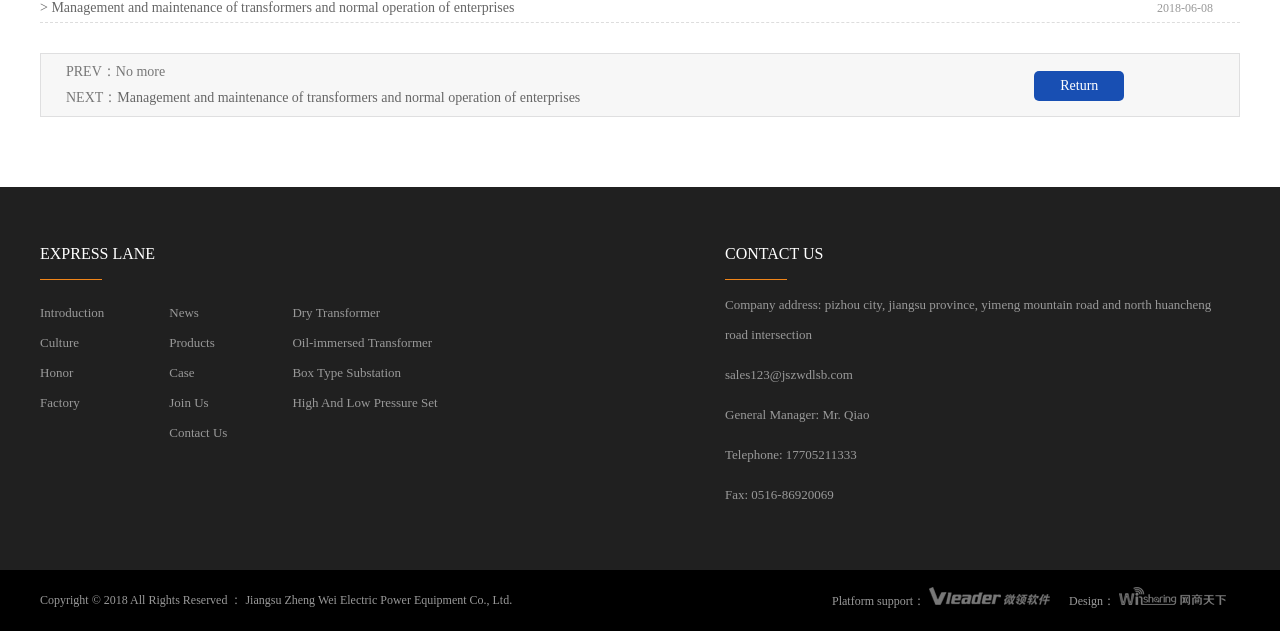Identify the bounding box coordinates of the area you need to click to perform the following instruction: "Click on the 'Contact Us' link".

[0.132, 0.674, 0.178, 0.697]